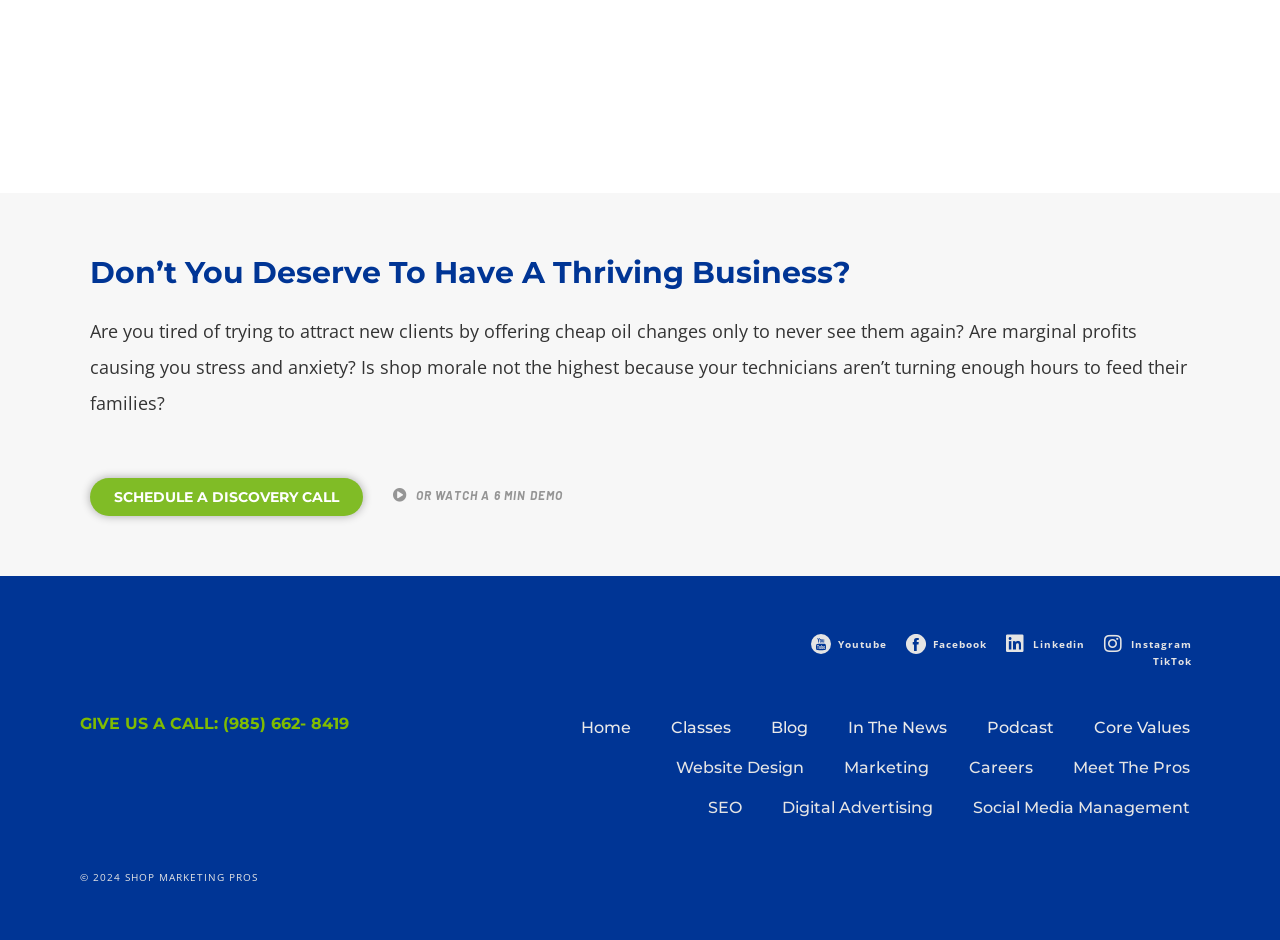Pinpoint the bounding box coordinates of the clickable area needed to execute the instruction: "Watch a 6 minute demo". The coordinates should be specified as four float numbers between 0 and 1, i.e., [left, top, right, bottom].

[0.307, 0.507, 0.44, 0.546]